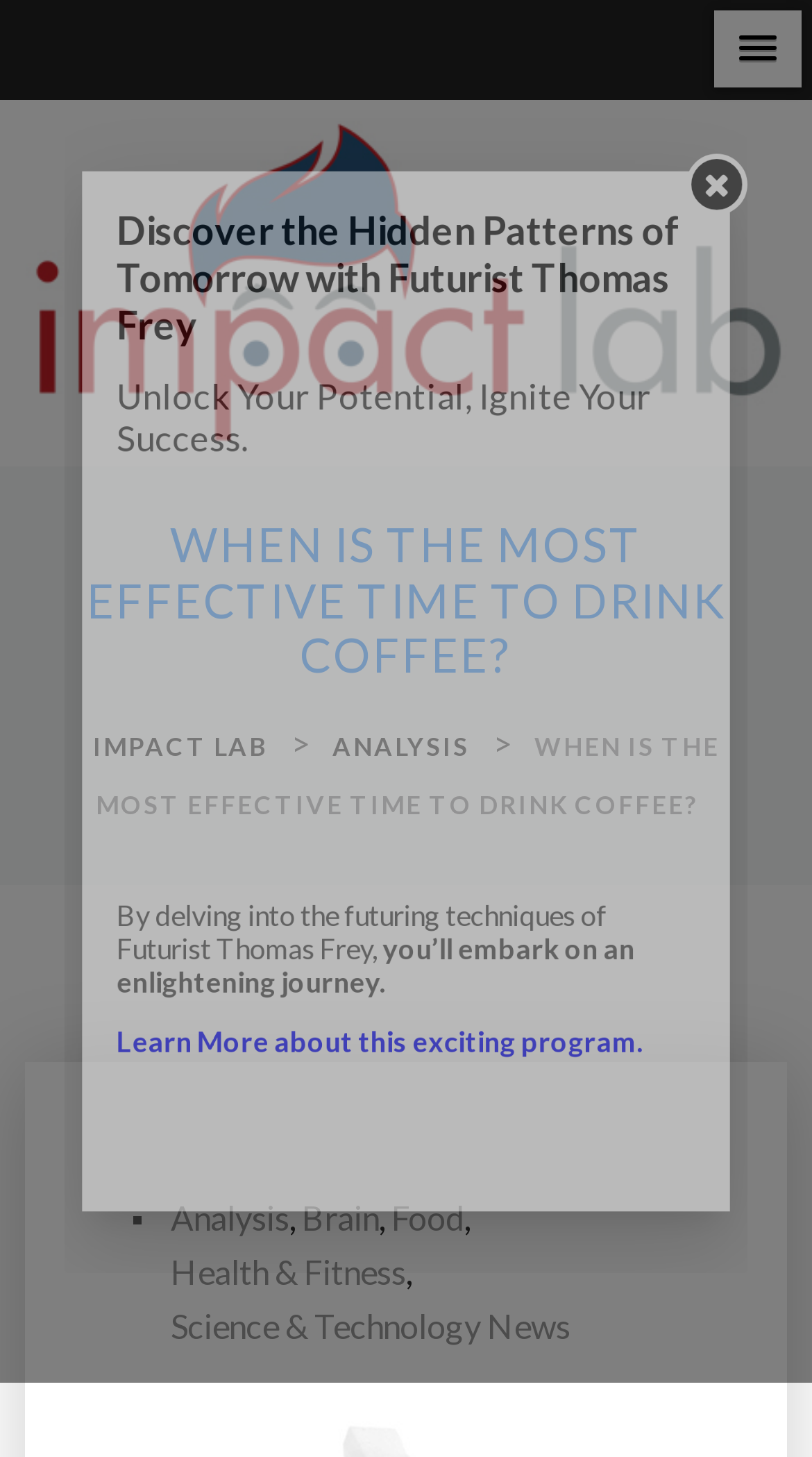Refer to the image and provide an in-depth answer to the question:
What is the name of the futurist mentioned in the article?

The name of the futurist can be found in the text 'Discover the Hidden Patterns of Tomorrow with Futurist Thomas Frey' which is located near the top of the webpage.